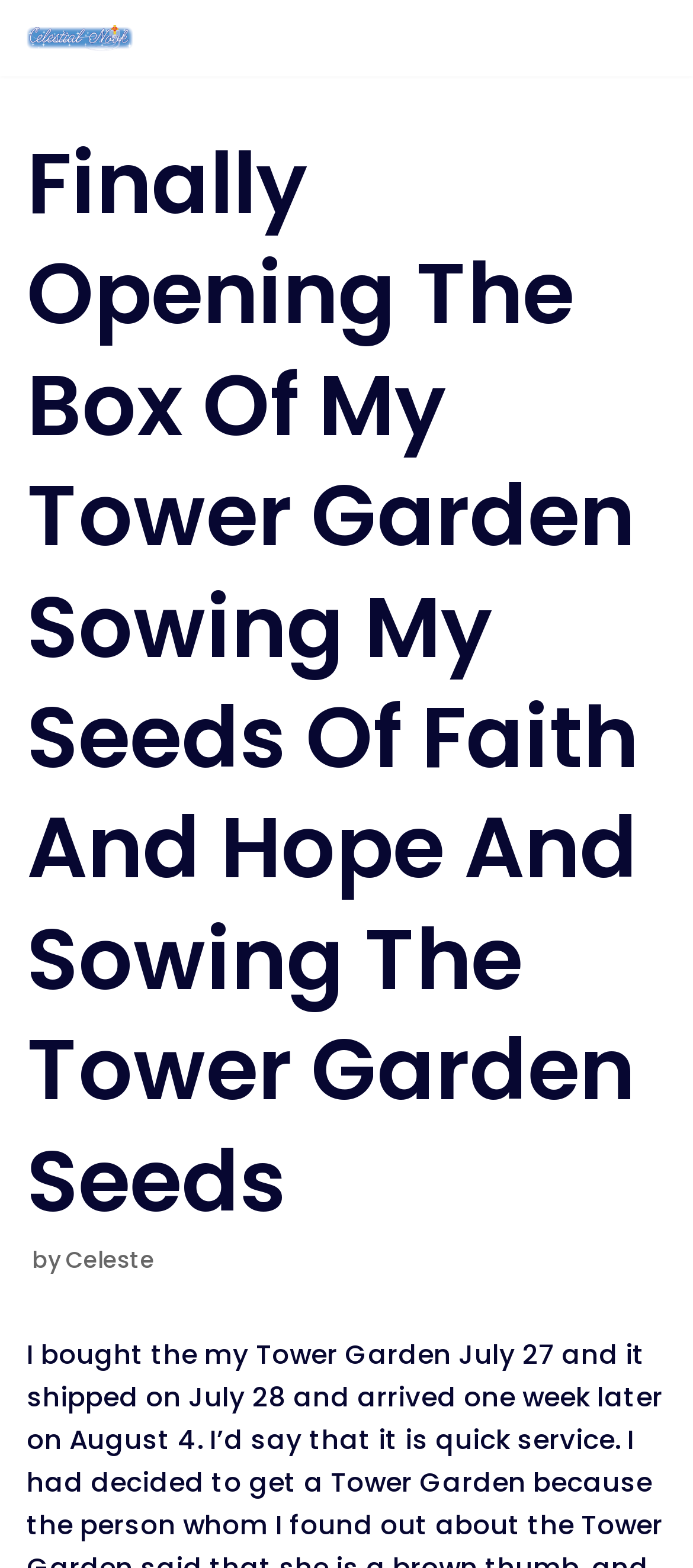Answer the question using only a single word or phrase: 
What is the author's name?

Celeste